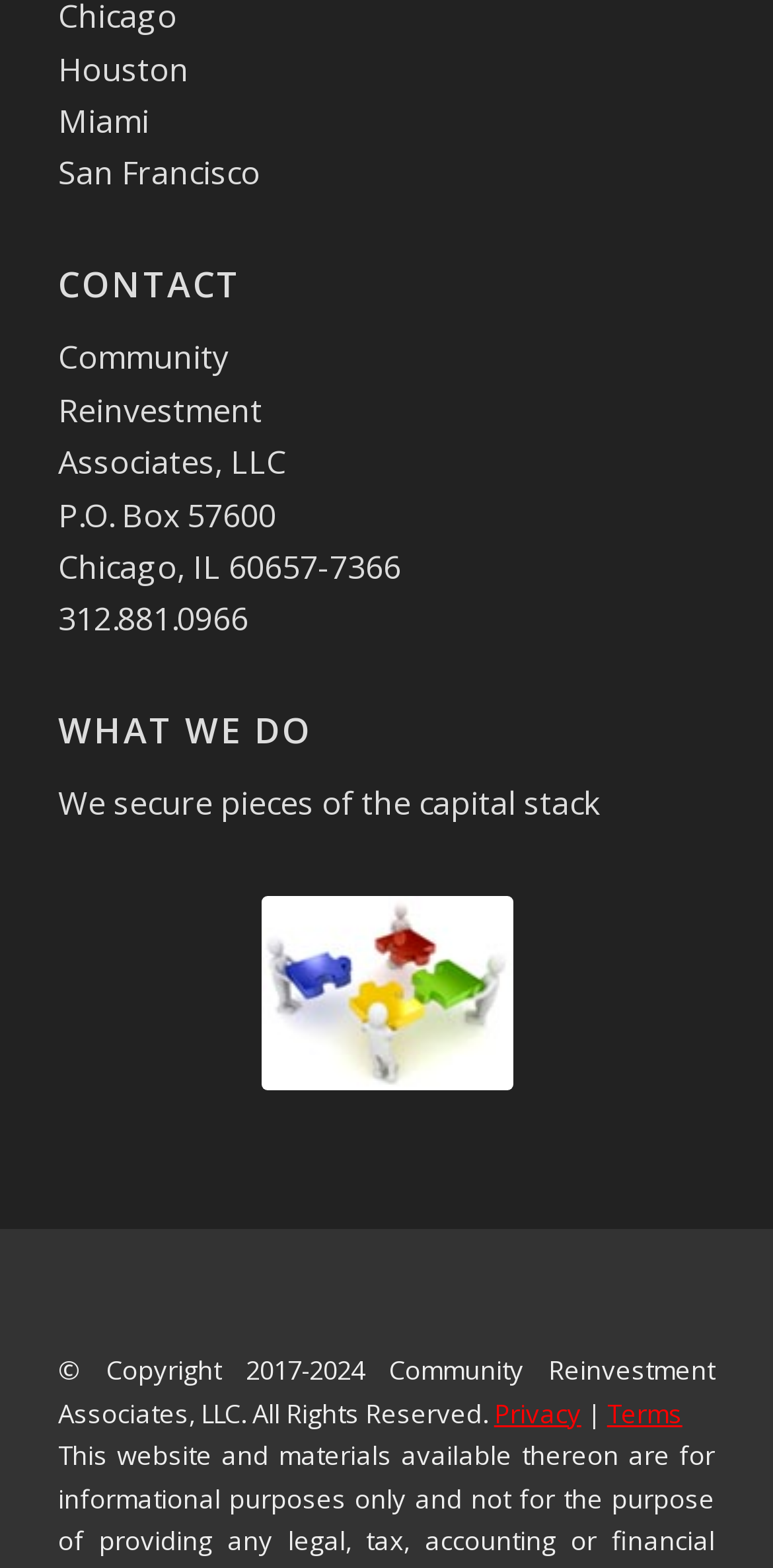What is the copyright year range?
Please provide a comprehensive answer based on the details in the screenshot.

The copyright year range is mentioned at the bottom of the webpage, indicated by the StaticText element with the text '© Copyright 2017-2024 Community Reinvestment Associates, LLC. All Rights Reserved.' at coordinates [0.075, 0.863, 0.925, 0.912]